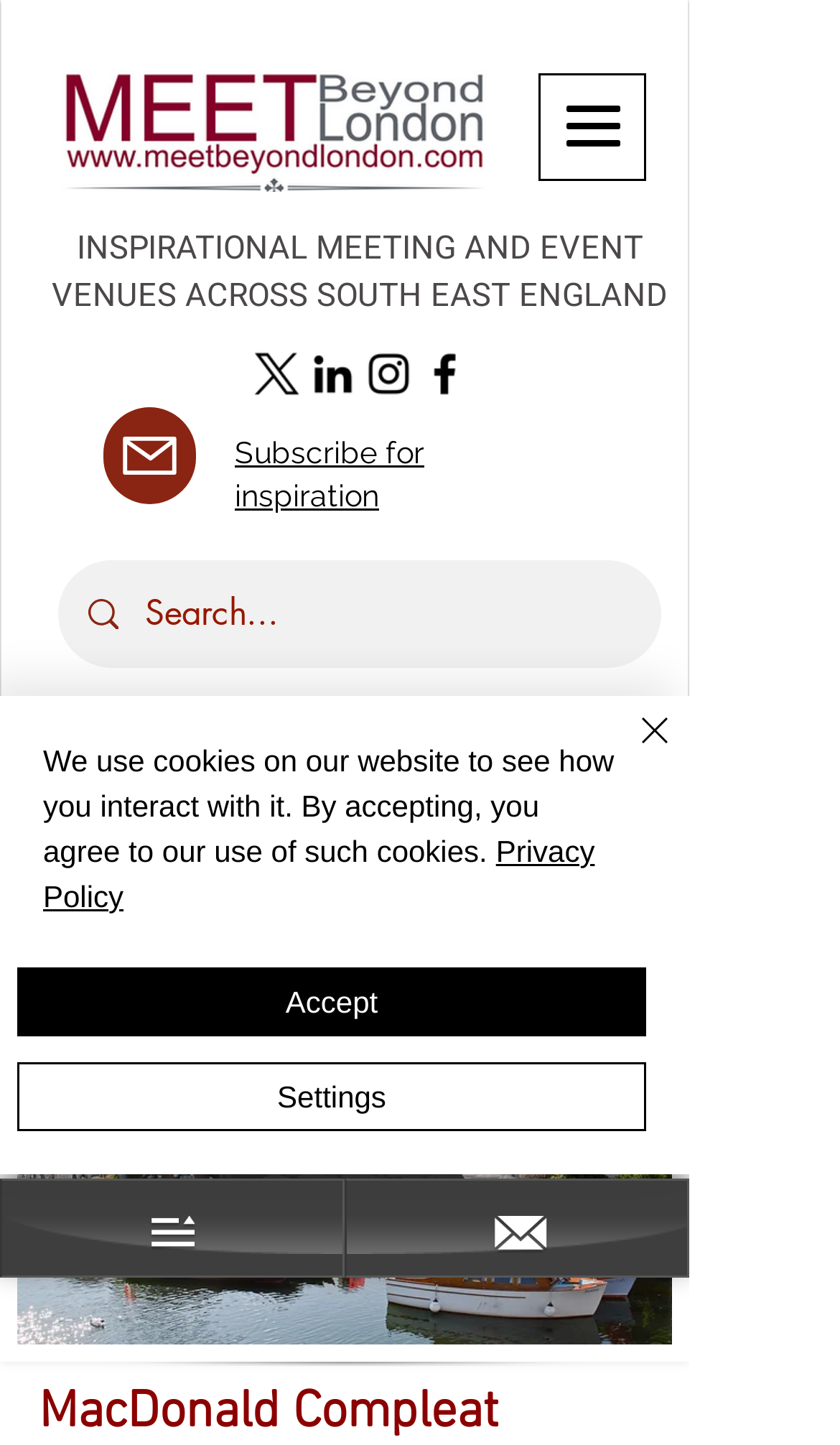Please determine the bounding box coordinates of the section I need to click to accomplish this instruction: "Subscribe for inspiration".

[0.123, 0.282, 0.233, 0.349]